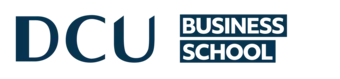Reply to the question with a brief word or phrase: What is positioned to the right of the 'DCU' acronym?

BUSINESS SCHOOL